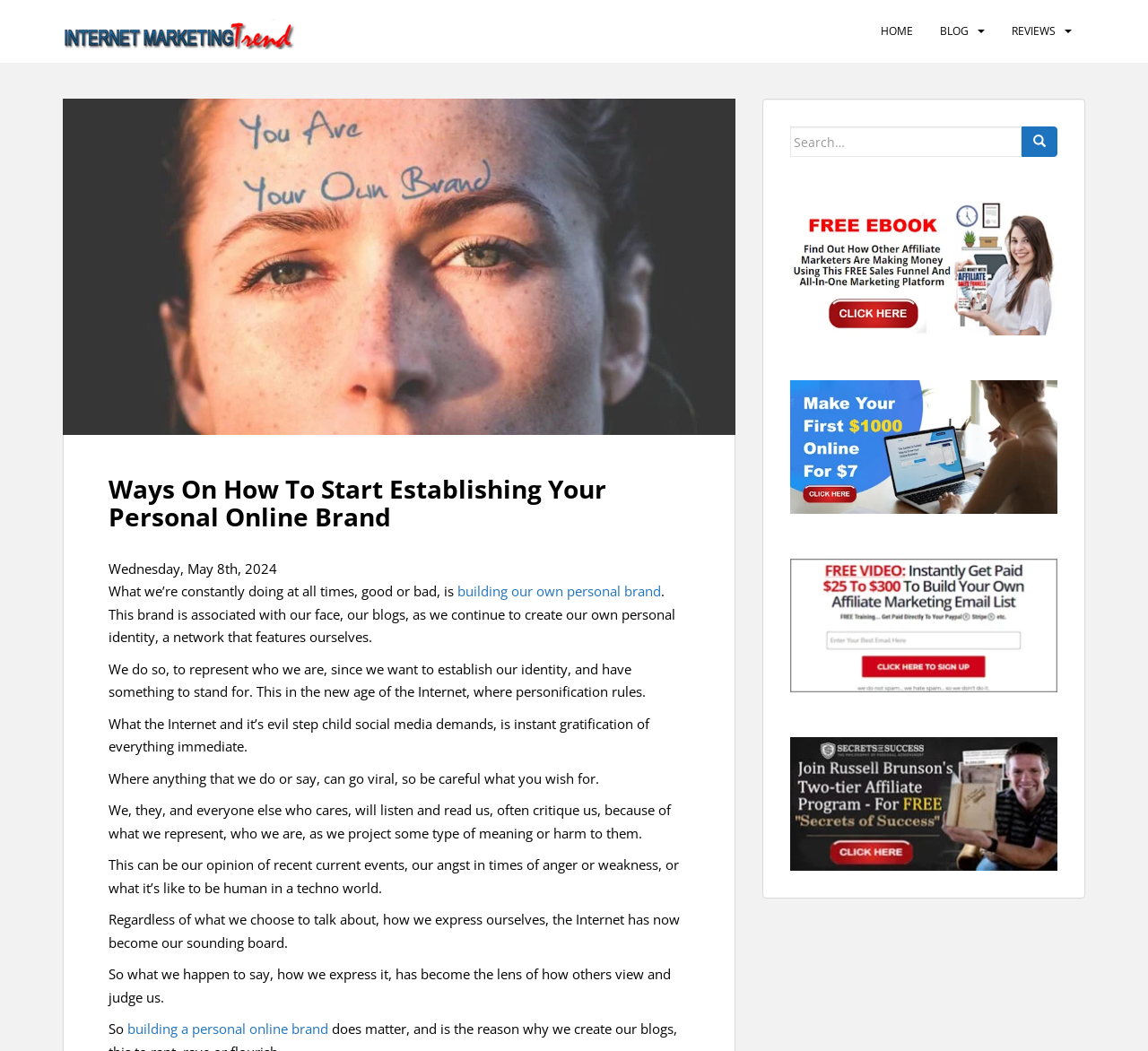What is the purpose of the search bar?
From the image, respond using a single word or phrase.

To search for content